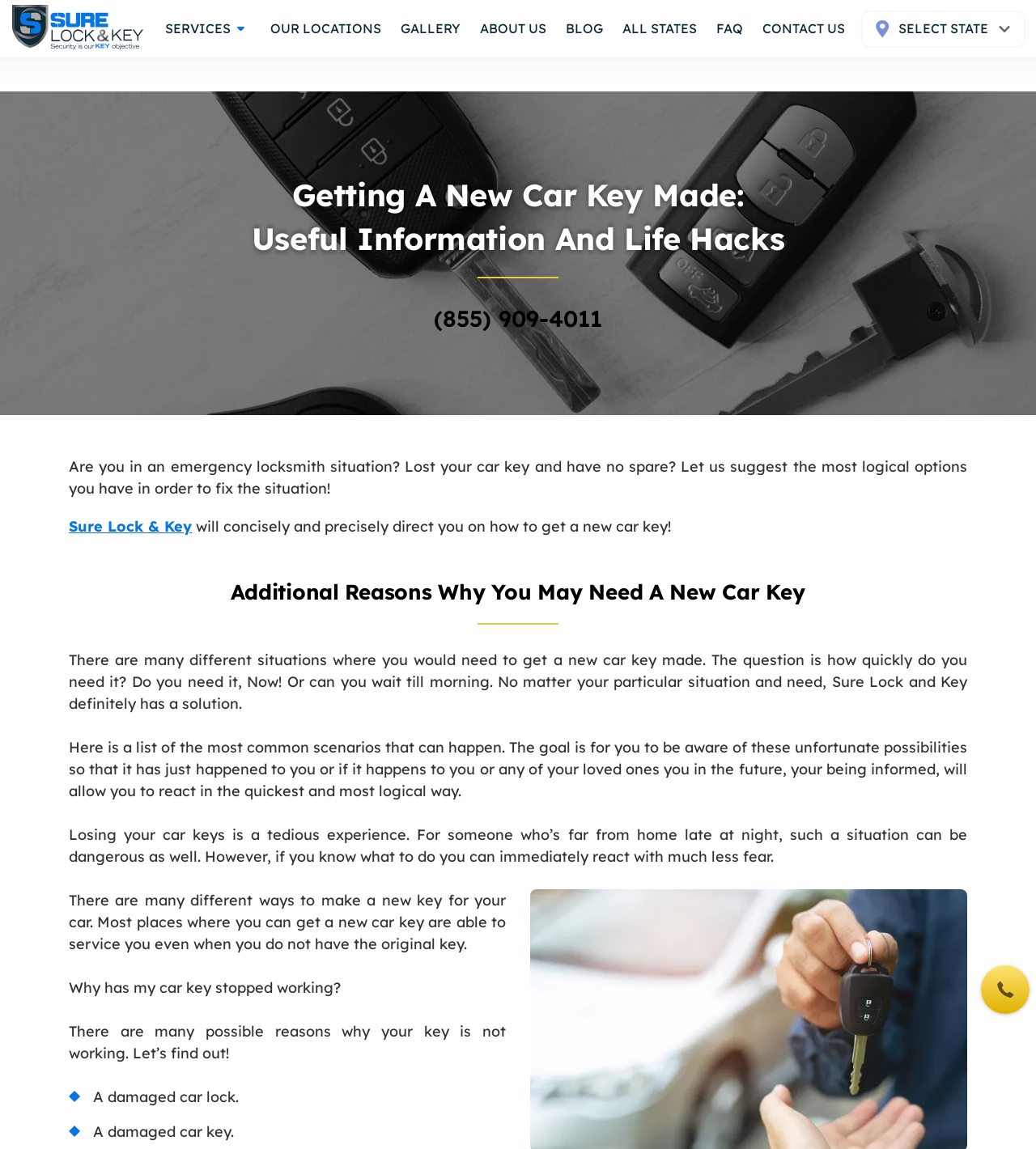Please identify the bounding box coordinates of the area that needs to be clicked to fulfill the following instruction: "Learn about Psalm 69 in the Catholic Bible."

None